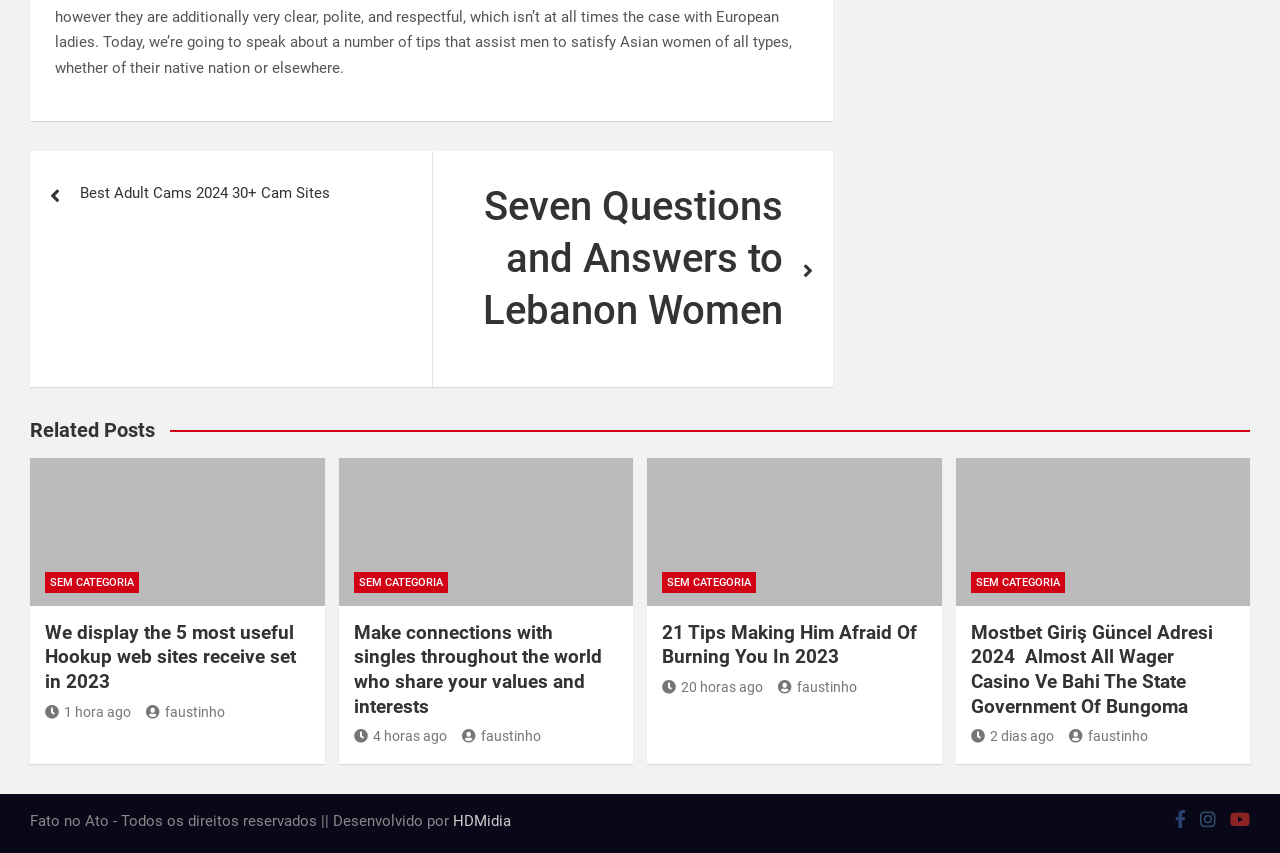Identify the bounding box coordinates necessary to click and complete the given instruction: "Click on the link 'Best Adult Cams 2024 30+ Cam Sites'".

[0.023, 0.177, 0.337, 0.278]